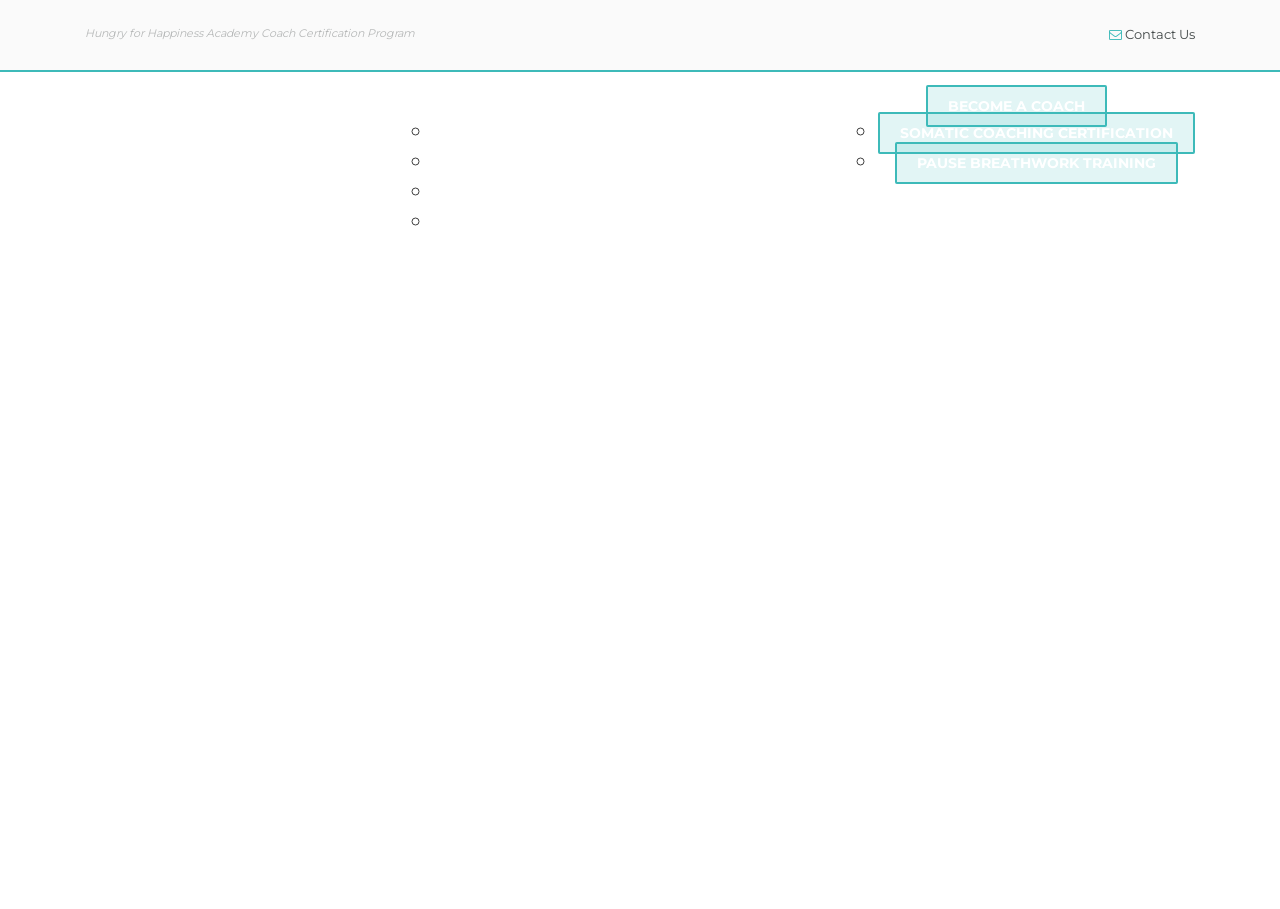Pinpoint the bounding box coordinates of the element to be clicked to execute the instruction: "contact us".

[0.866, 0.017, 0.934, 0.06]